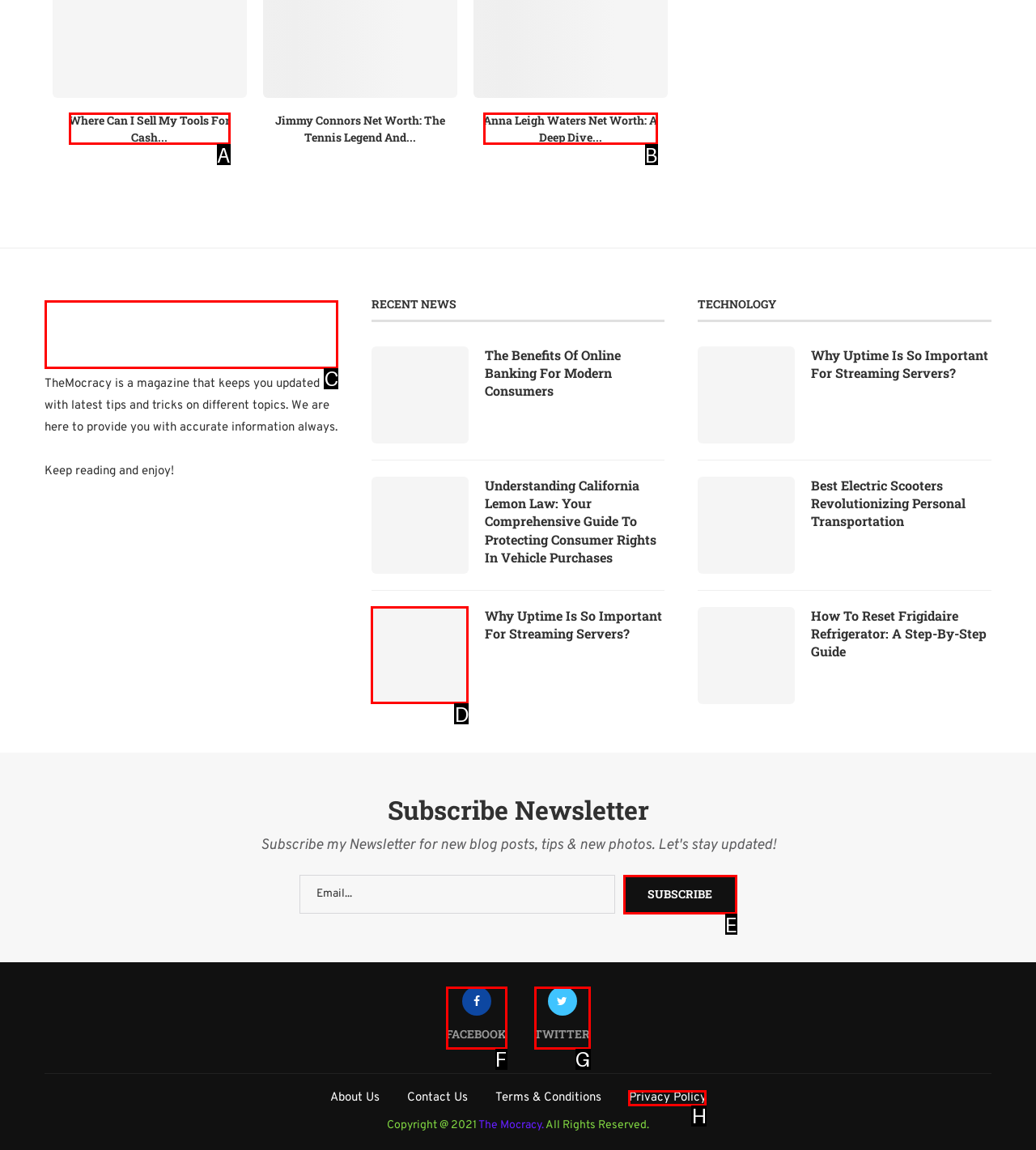Which HTML element should be clicked to complete the task: Subscribe to the newsletter? Answer with the letter of the corresponding option.

E